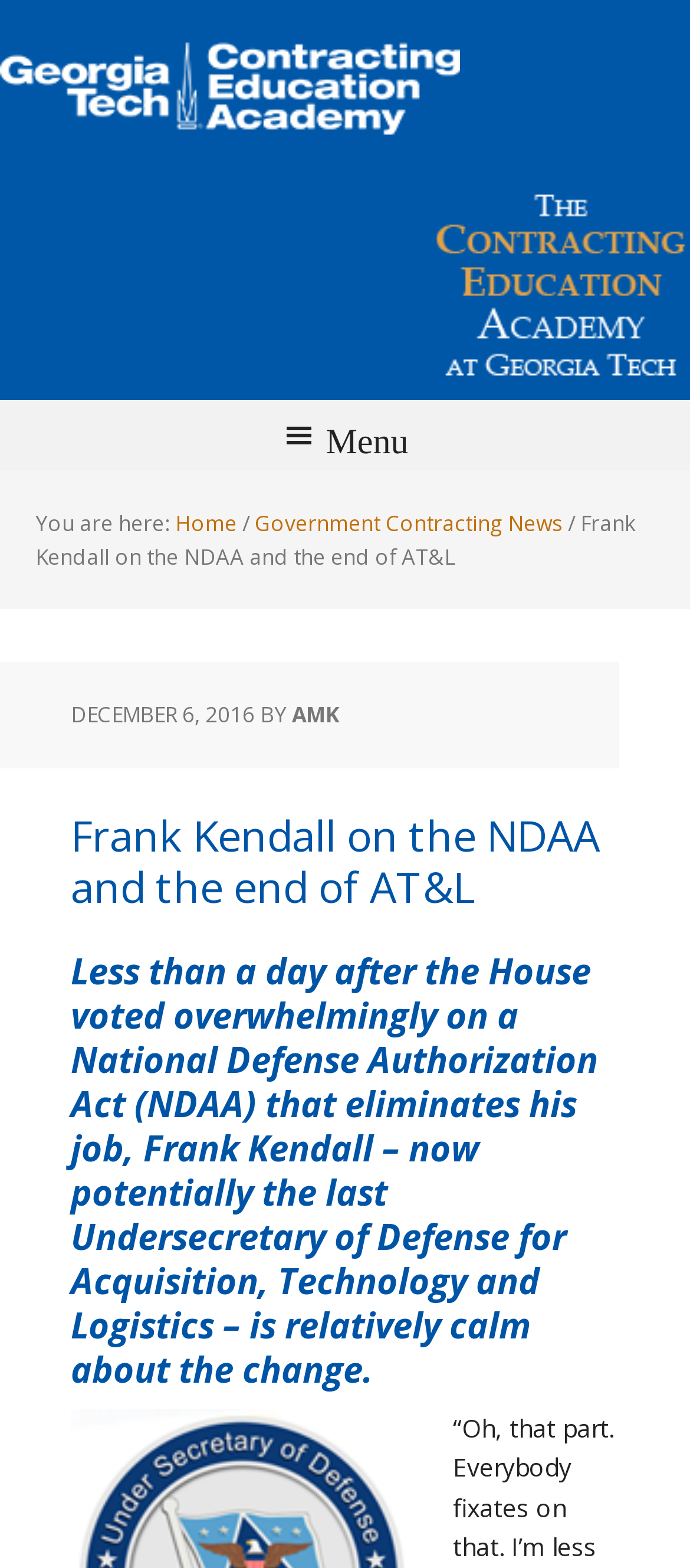Analyze the image and deliver a detailed answer to the question: What is the date of the article?

I found the answer by looking at the time element below the header, which indicates the date of publication.